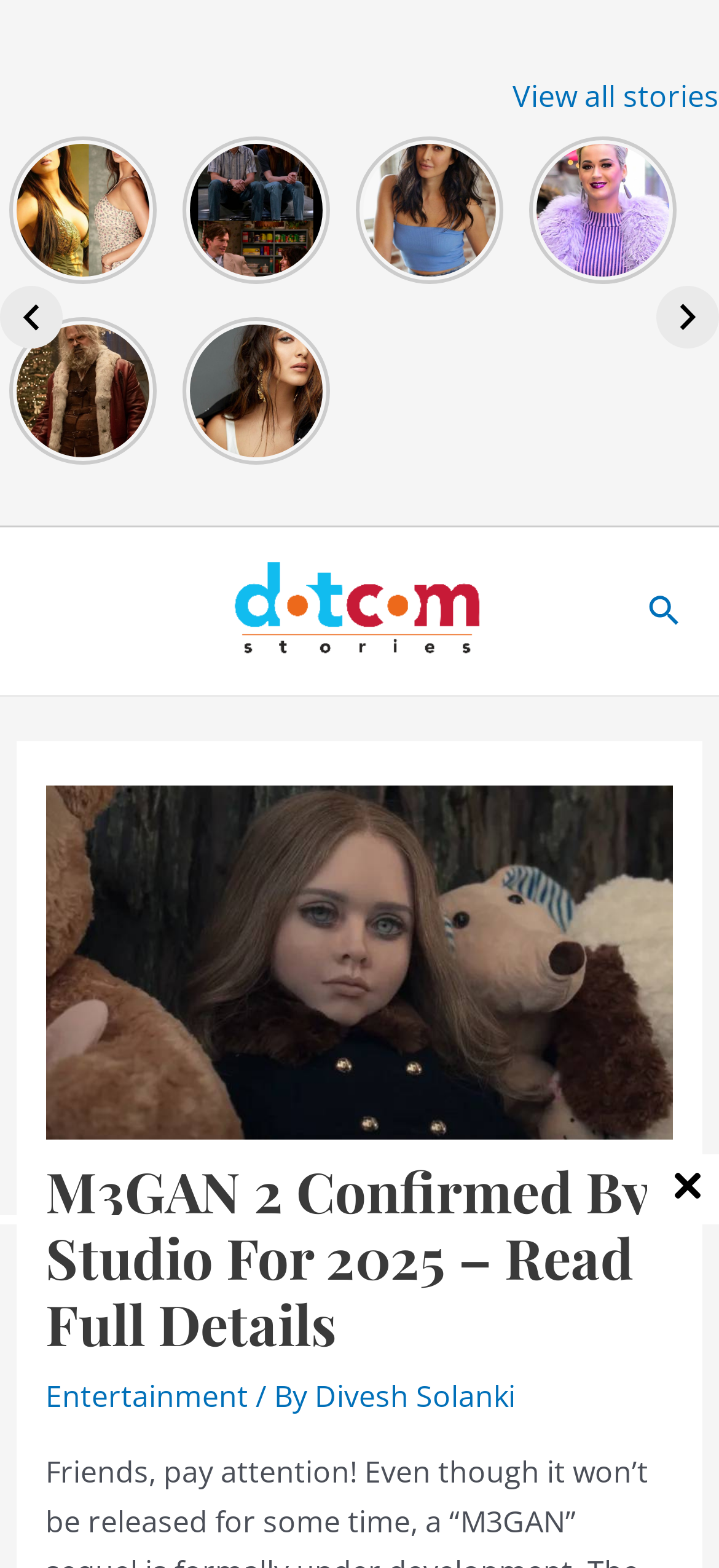Please specify the coordinates of the bounding box for the element that should be clicked to carry out this instruction: "Go to the Entertainment section". The coordinates must be four float numbers between 0 and 1, formatted as [left, top, right, bottom].

[0.063, 0.877, 0.345, 0.903]